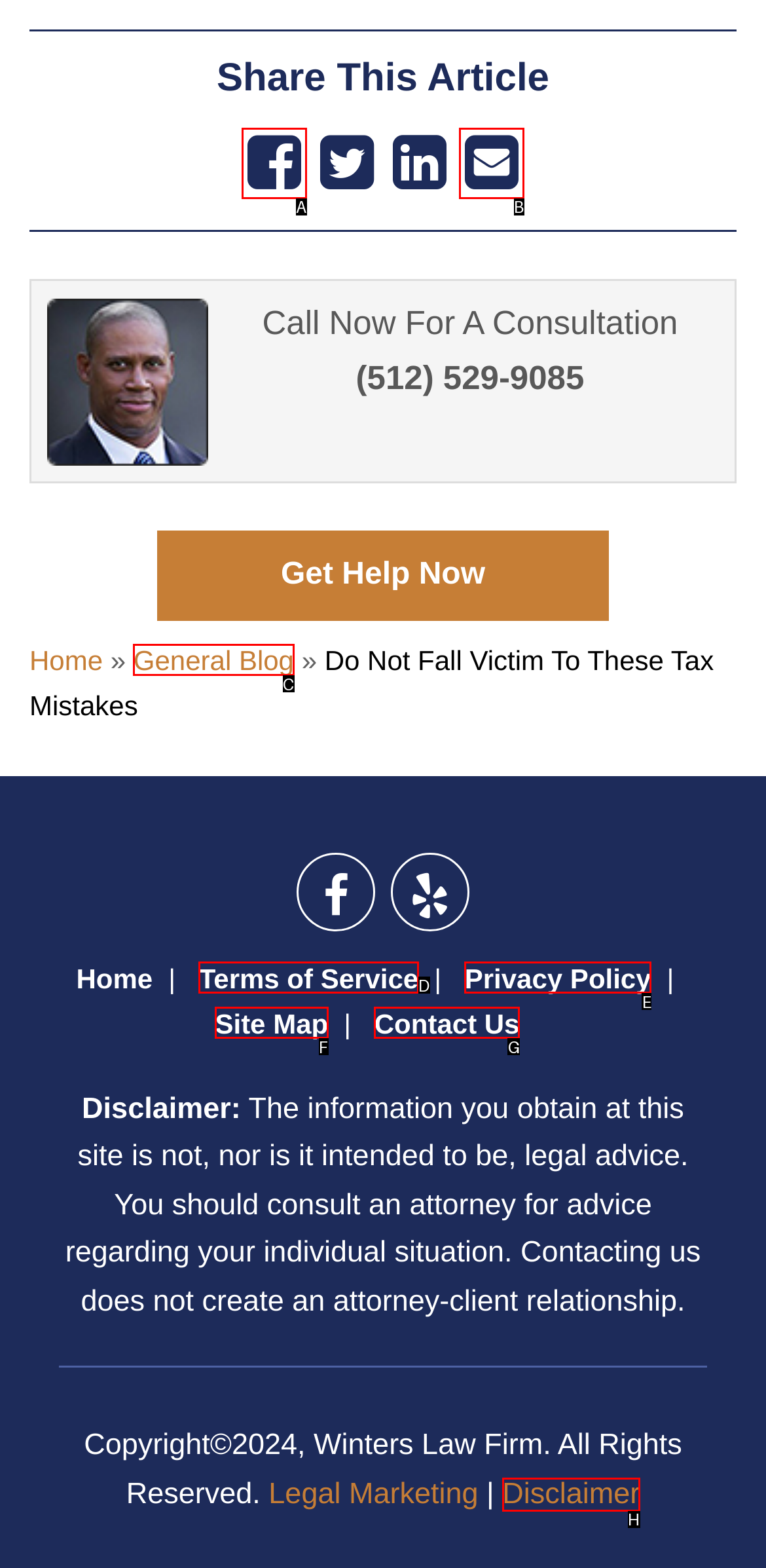Figure out which option to click to perform the following task: Visit the 'General Blog' page
Provide the letter of the correct option in your response.

C